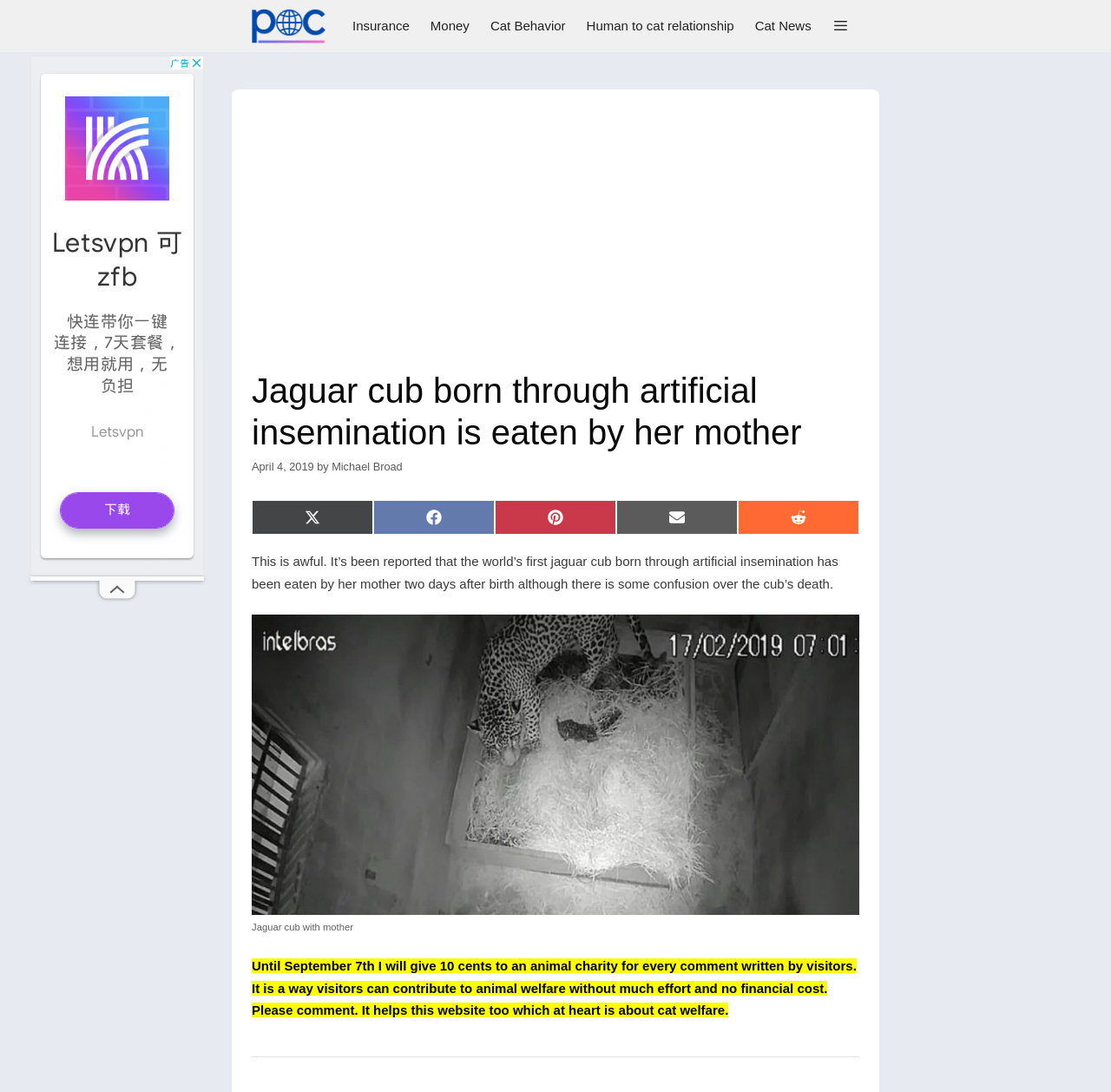What is shown in the figure?
Respond with a short answer, either a single word or a phrase, based on the image.

Jaguar cub with mother